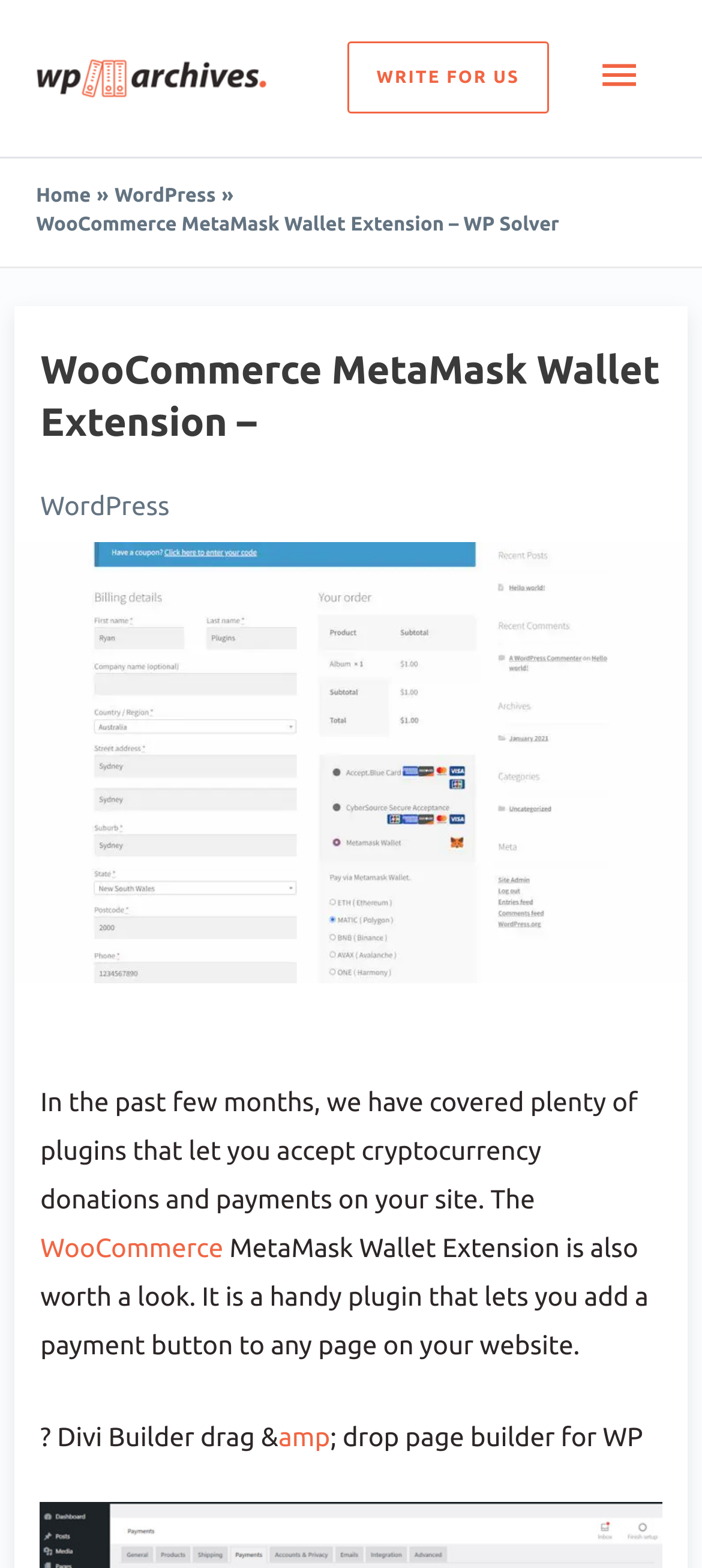What is the name of the page builder mentioned on the webpage?
Please provide a single word or phrase as your answer based on the image.

Divi Builder